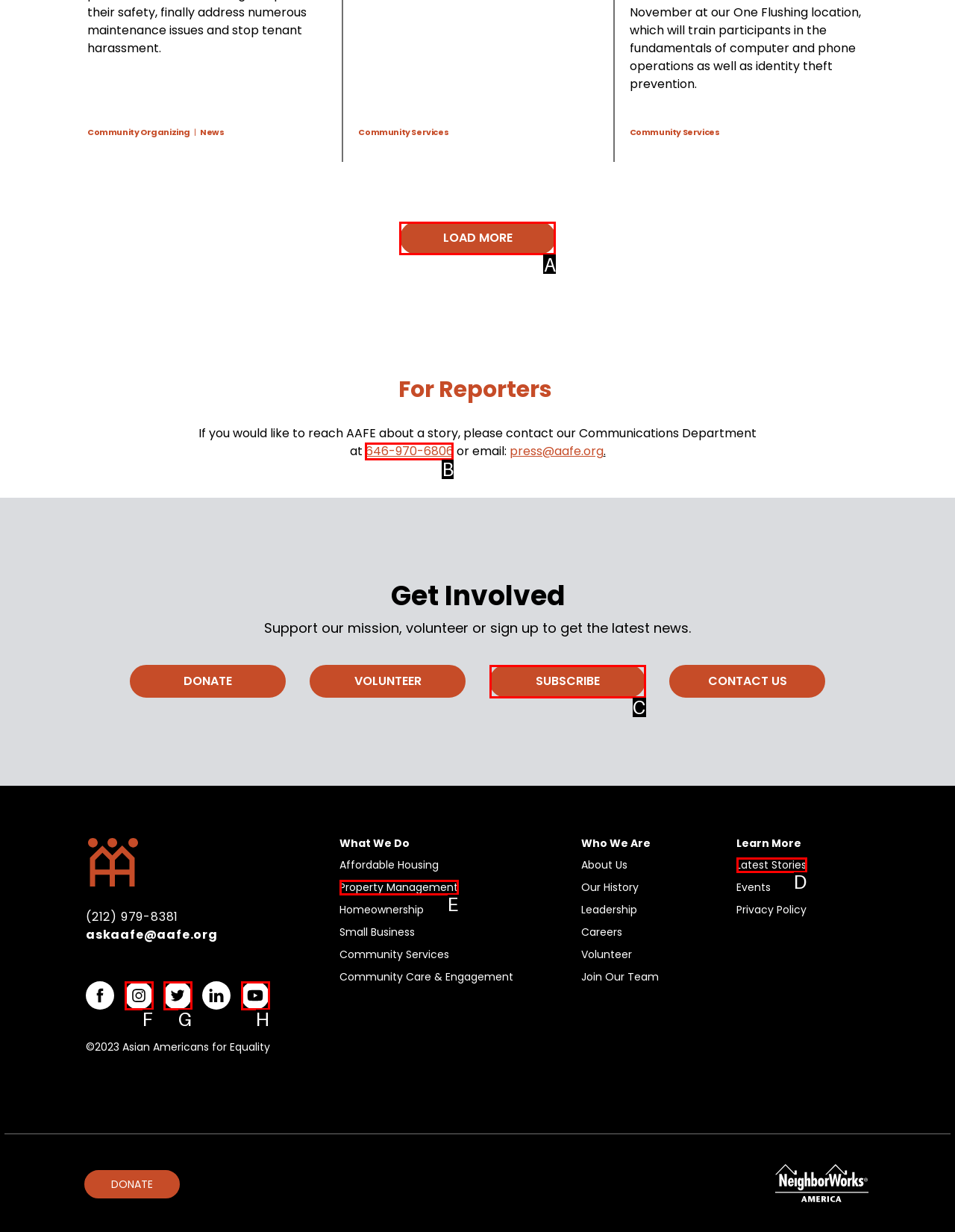Identify the HTML element I need to click to complete this task: Click the 'LOAD MORE' button Provide the option's letter from the available choices.

A